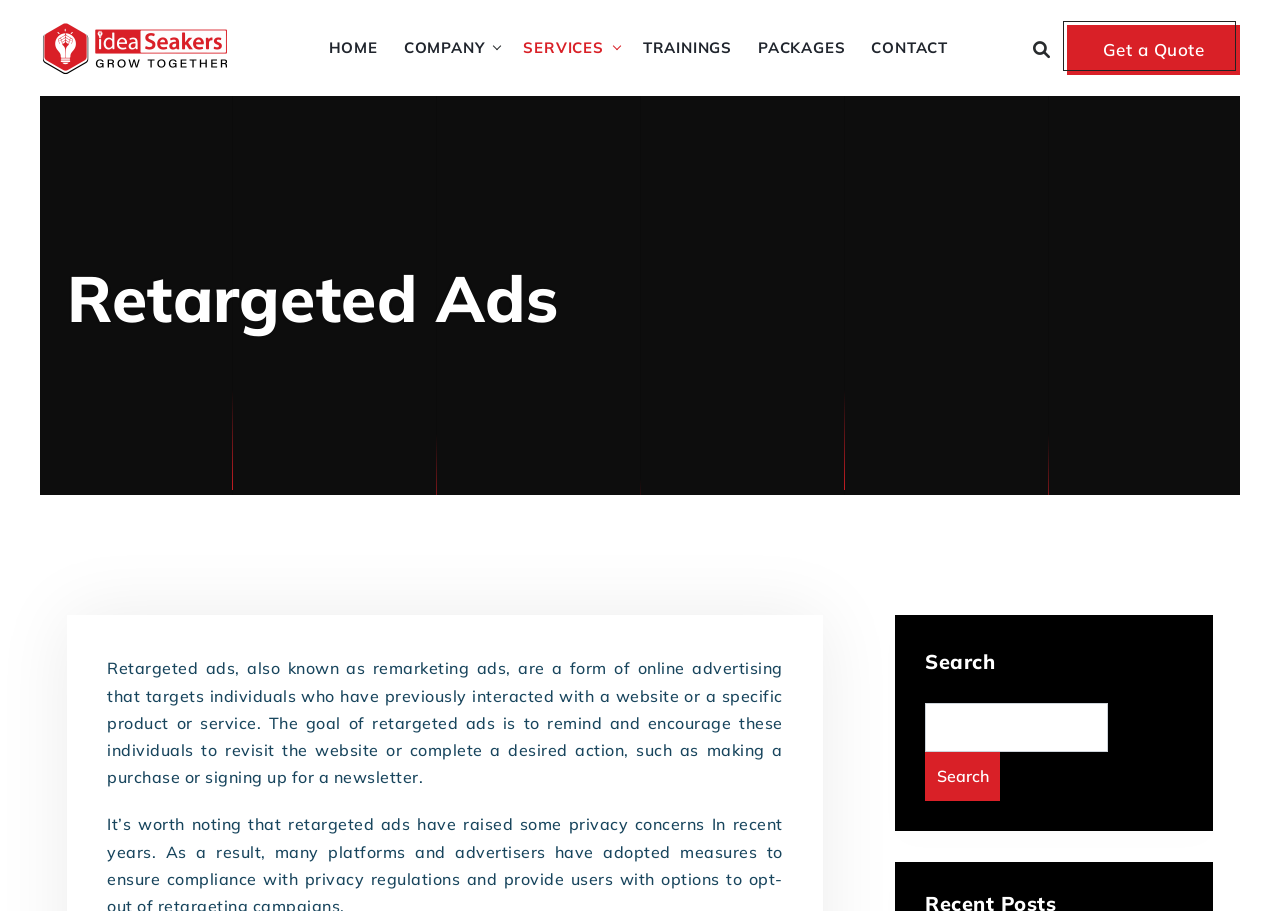Please answer the following query using a single word or phrase: 
What is the call-to-action button at the top-right corner?

Get a Quote